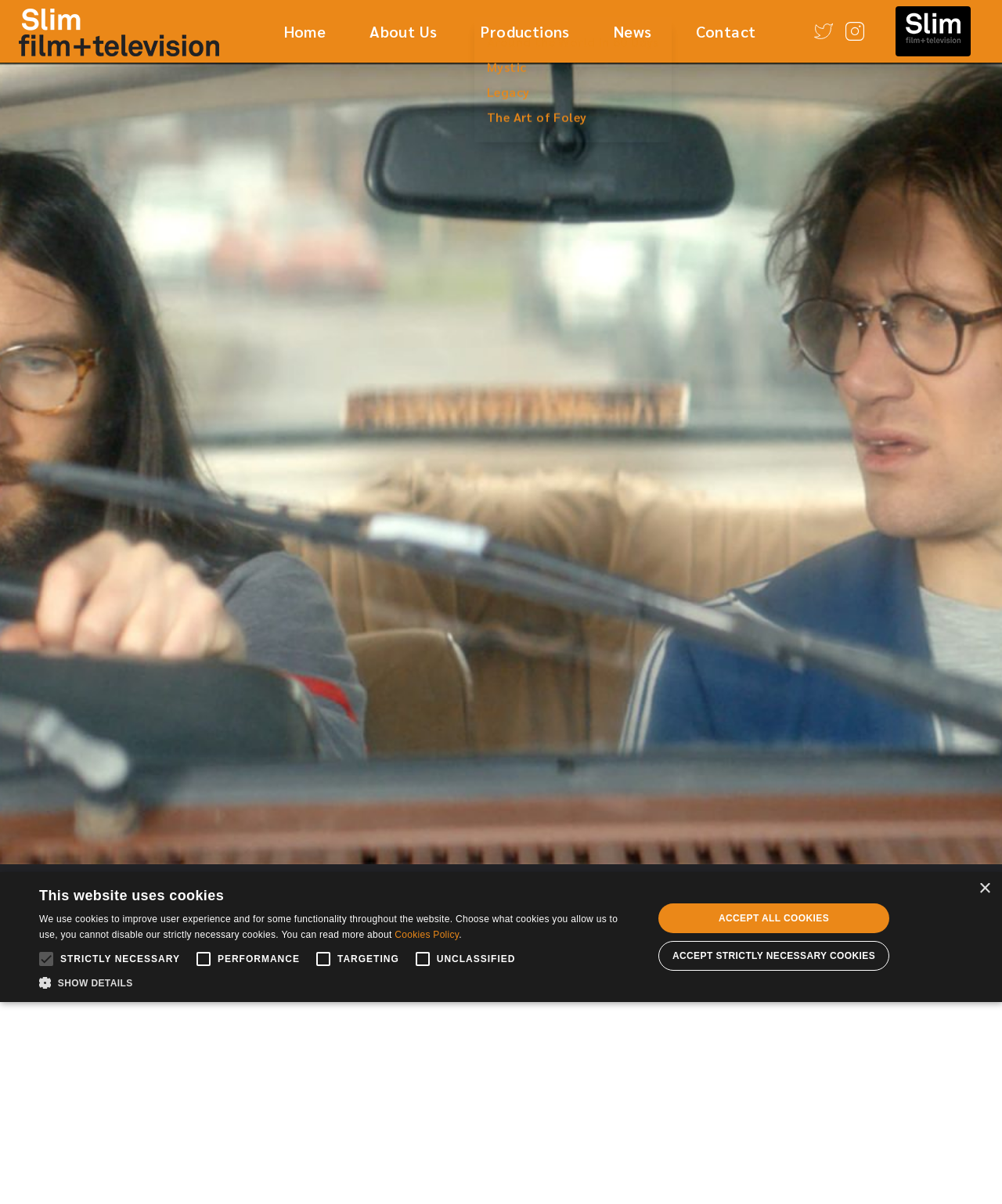Can you pinpoint the bounding box coordinates for the clickable element required for this instruction: "View the Art of Foley production shot"? The coordinates should be four float numbers between 0 and 1, i.e., [left, top, right, bottom].

[0.0, 0.052, 1.0, 0.718]